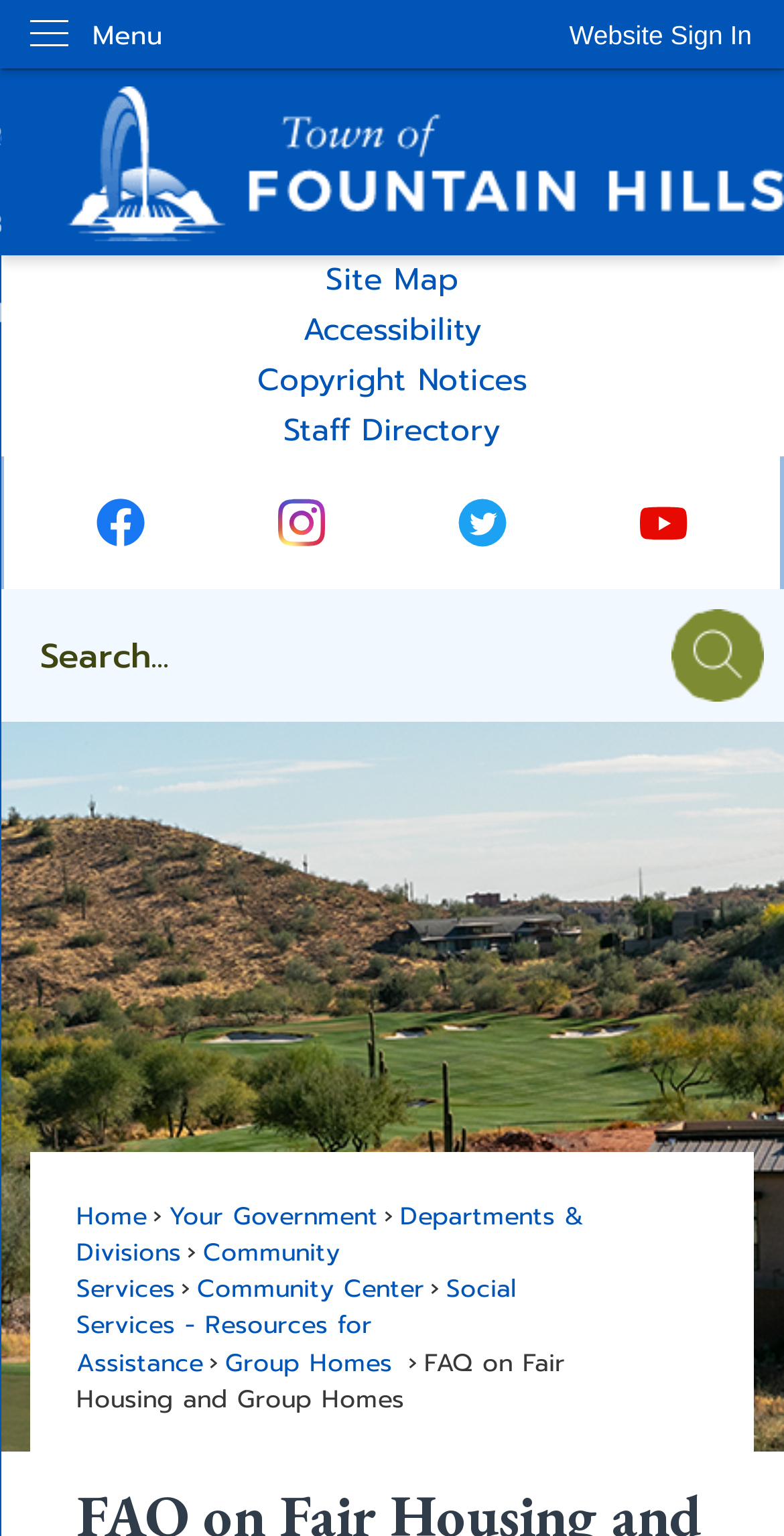Identify the first-level heading on the webpage and generate its text content.

FAQ on Fair Housing and Group Homes